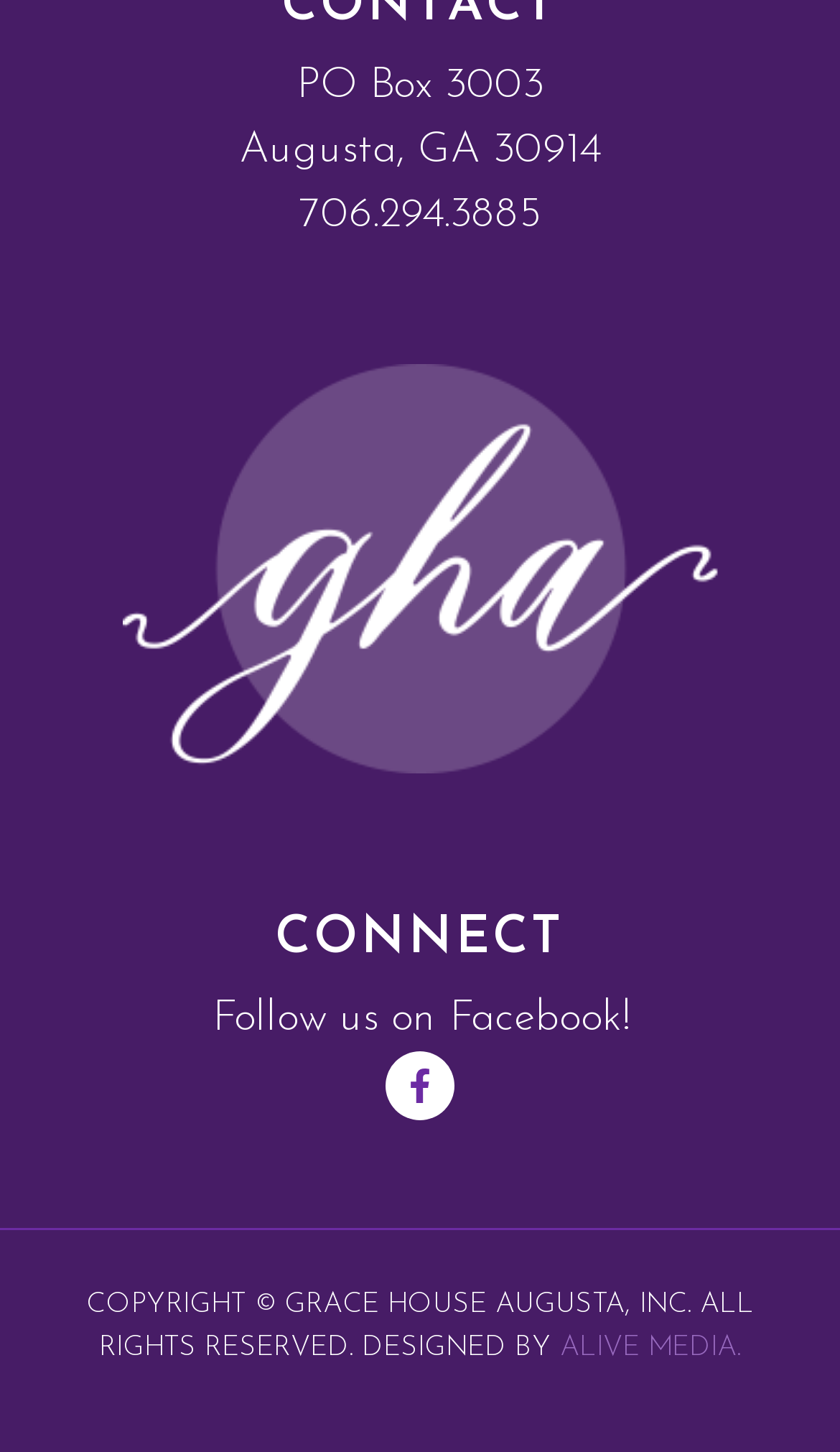Determine the bounding box coordinates for the UI element described. Format the coordinates as (top-left x, top-left y, bottom-right x, bottom-right y) and ensure all values are between 0 and 1. Element description: Alive Media.

[0.667, 0.918, 0.882, 0.937]